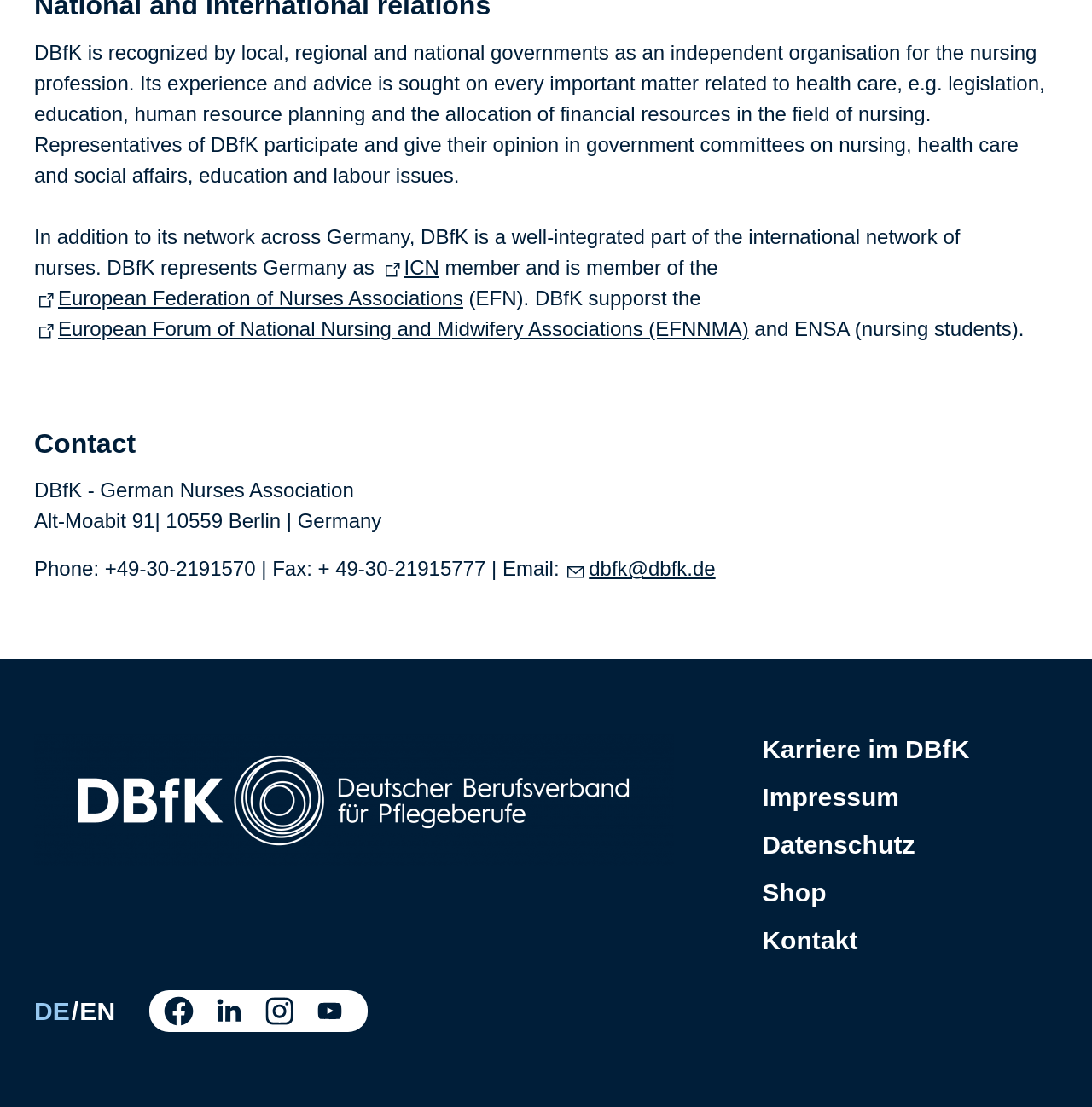Give the bounding box coordinates for this UI element: "European Federation of Nurses Associations". The coordinates should be four float numbers between 0 and 1, arranged as [left, top, right, bottom].

[0.031, 0.256, 0.424, 0.283]